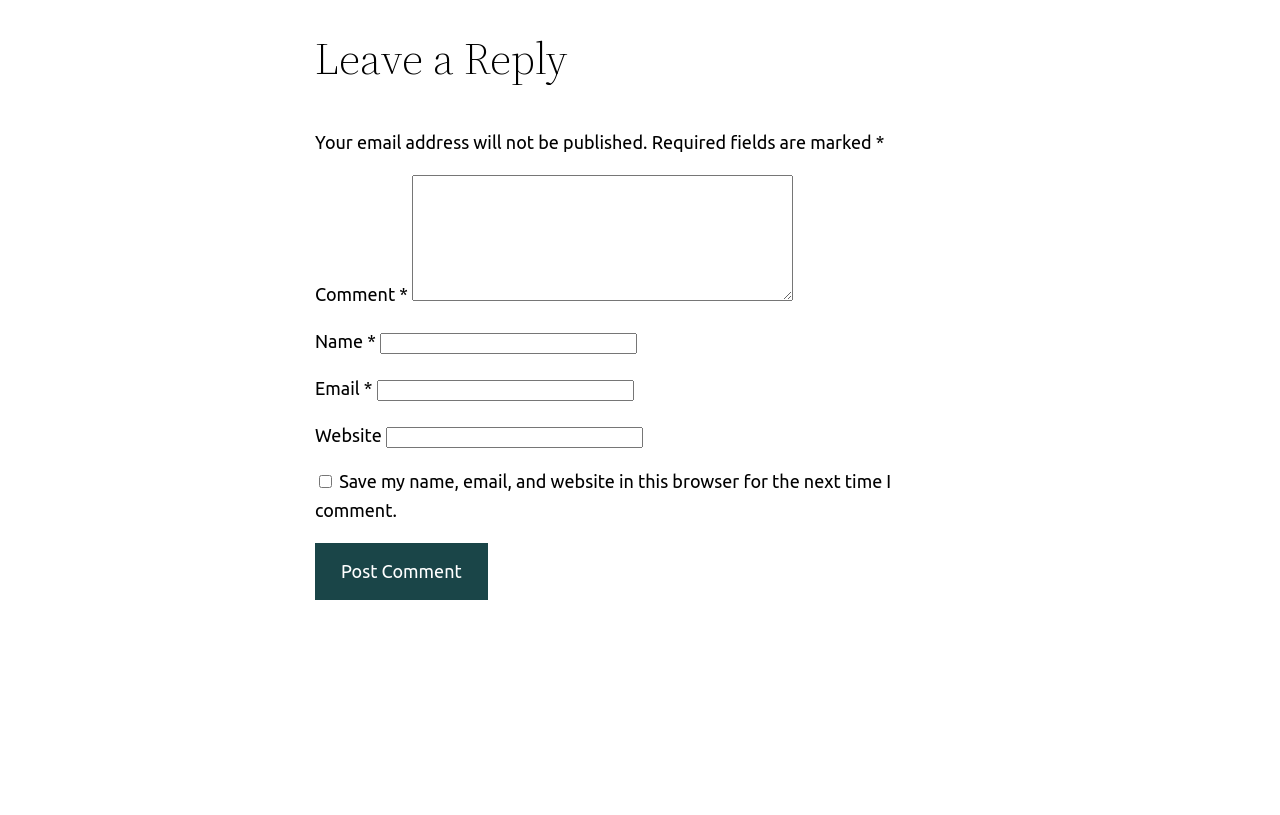What is the purpose of this webpage? Based on the screenshot, please respond with a single word or phrase.

Leave a comment